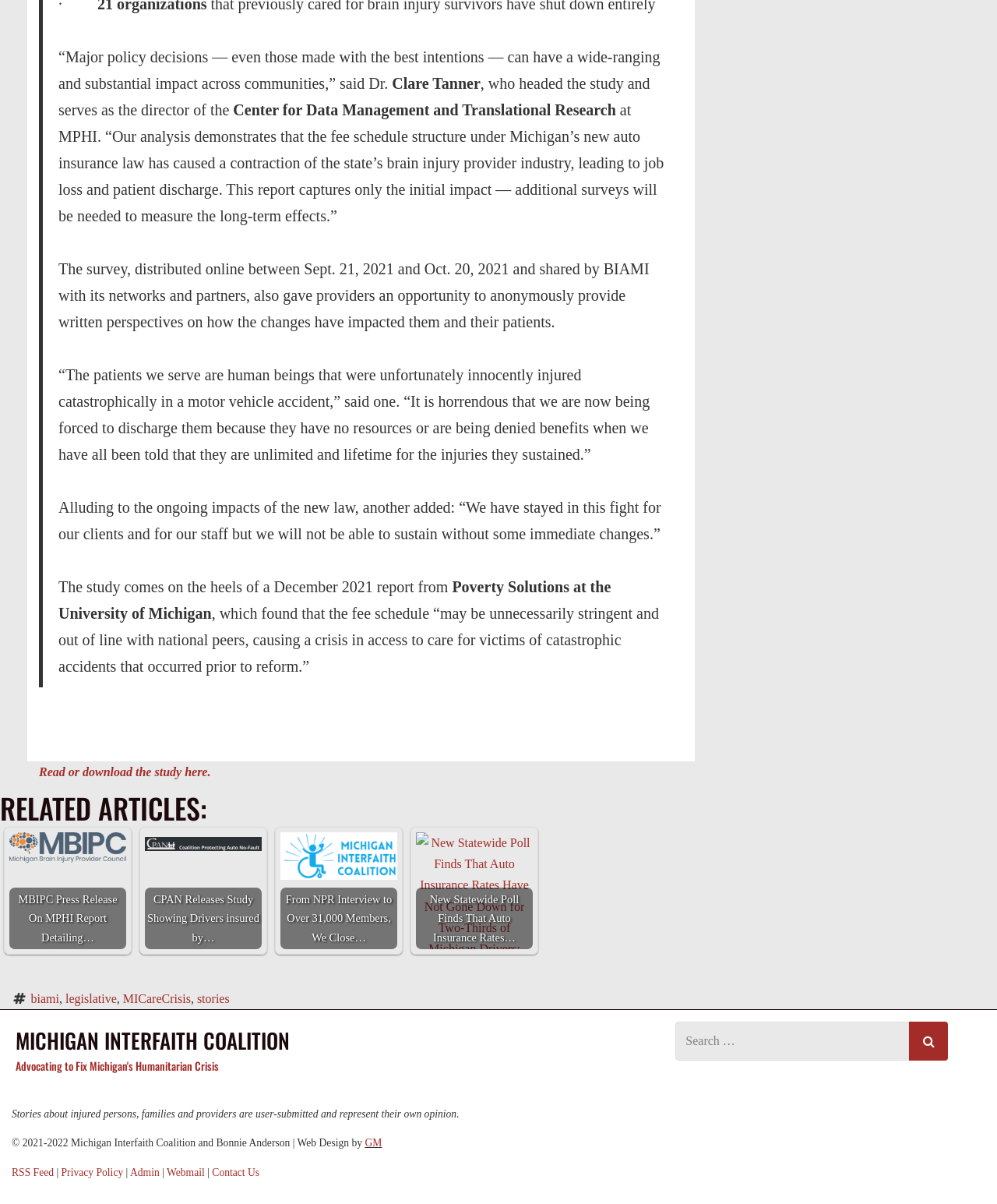Please find and report the bounding box coordinates of the element to click in order to perform the following action: "Read or download the study here.". The coordinates should be expressed as four float numbers between 0 and 1, in the format [left, top, right, bottom].

[0.039, 0.635, 0.211, 0.646]